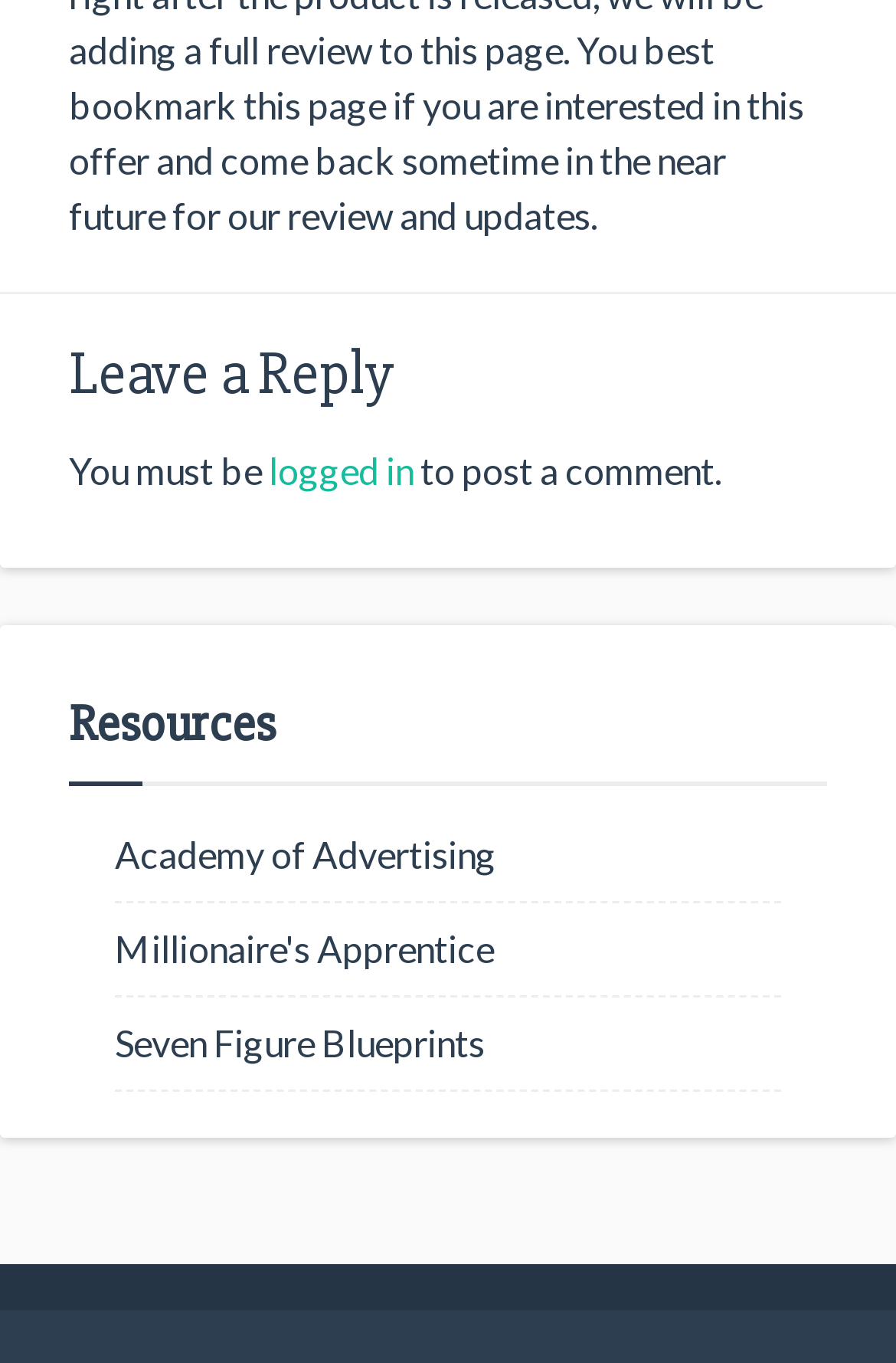What is the orientation of the separator?
Your answer should be a single word or phrase derived from the screenshot.

horizontal